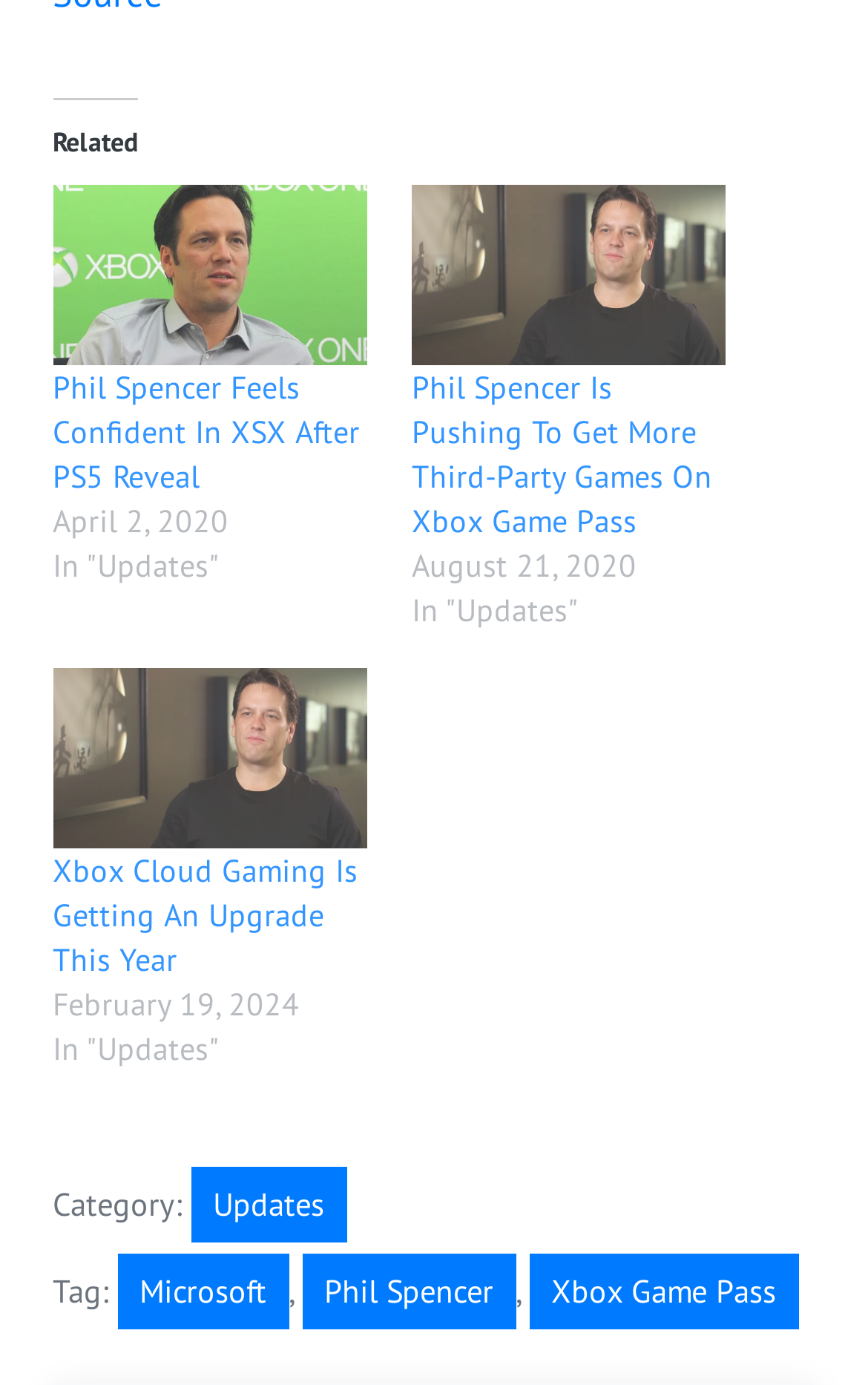Locate the bounding box for the described UI element: "Updates". Ensure the coordinates are four float numbers between 0 and 1, formatted as [left, top, right, bottom].

[0.22, 0.842, 0.399, 0.897]